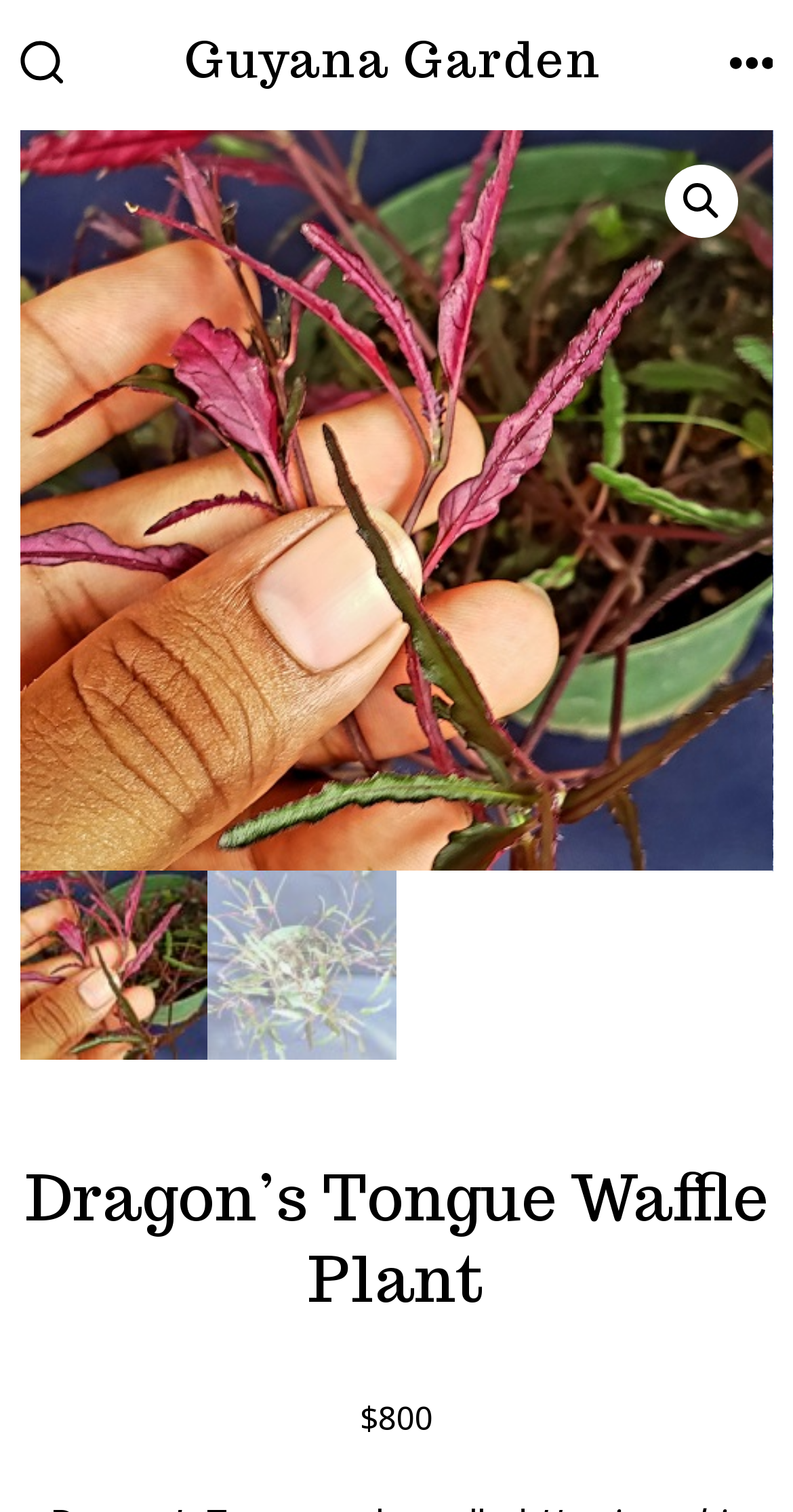Provide a one-word or one-phrase answer to the question:
What is the function of the 🔍 icon?

Search